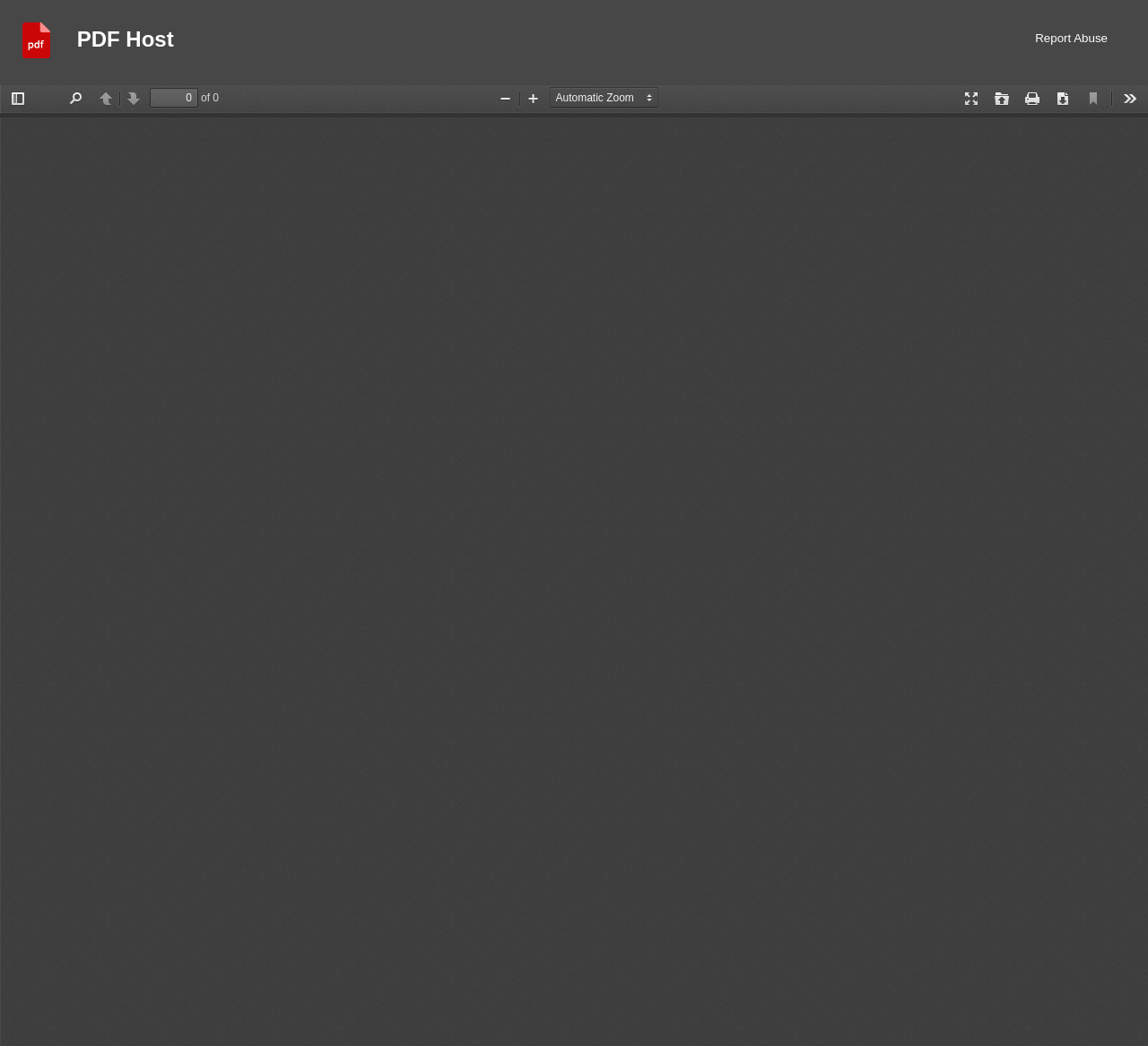Based on the element description Find, identify the bounding box coordinates for the UI element. The coordinates should be in the format (top-left x, top-left y, bottom-right x, bottom-right y) and within the 0 to 1 range.

[0.053, 0.083, 0.078, 0.105]